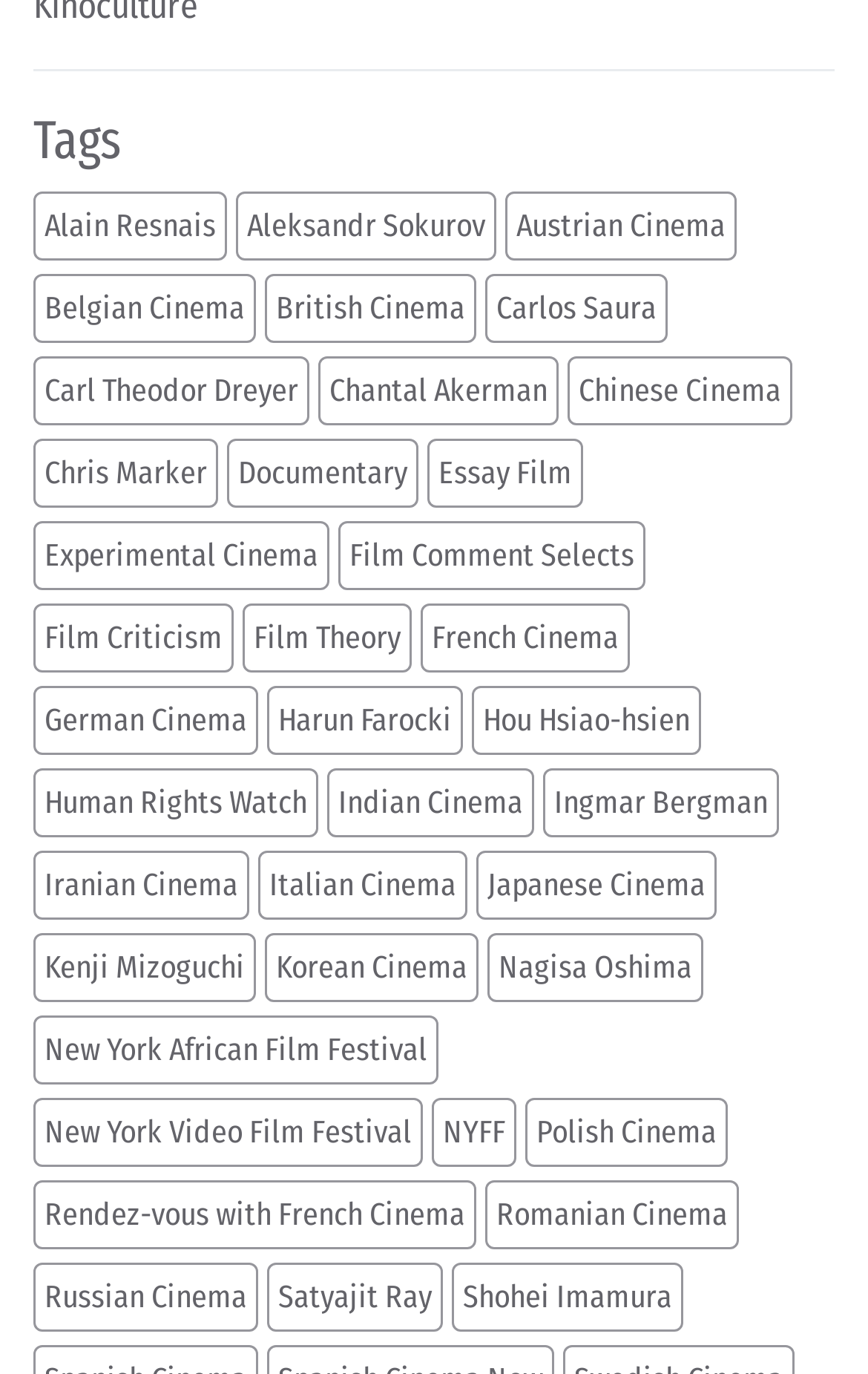What is the name of the film genre with 82 items?
We need a detailed and meticulous answer to the question.

According to the link 'Essay Film (82 items)', the film genre with 82 items is 'Essay Film'.